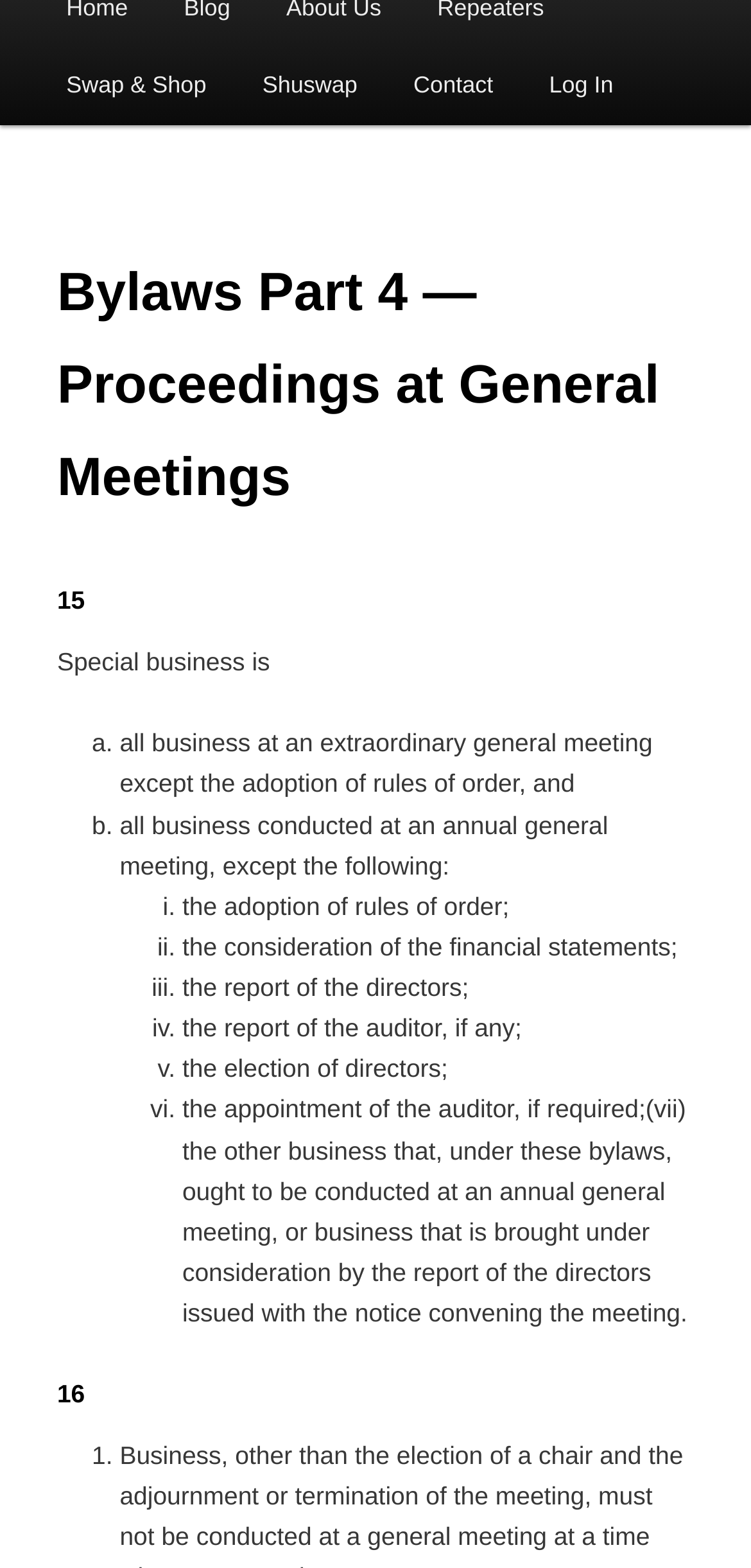Using the provided description Log In, find the bounding box coordinates for the UI element. Provide the coordinates in (top-left x, top-left y, bottom-right x, bottom-right y) format, ensuring all values are between 0 and 1.

[0.694, 0.03, 0.854, 0.079]